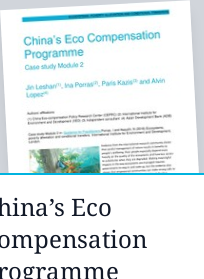Who are the authors of the document?
Using the image, give a concise answer in the form of a single word or short phrase.

Jin Leshan, Ina Porras, Paris Kahui, and Alvin Lopez